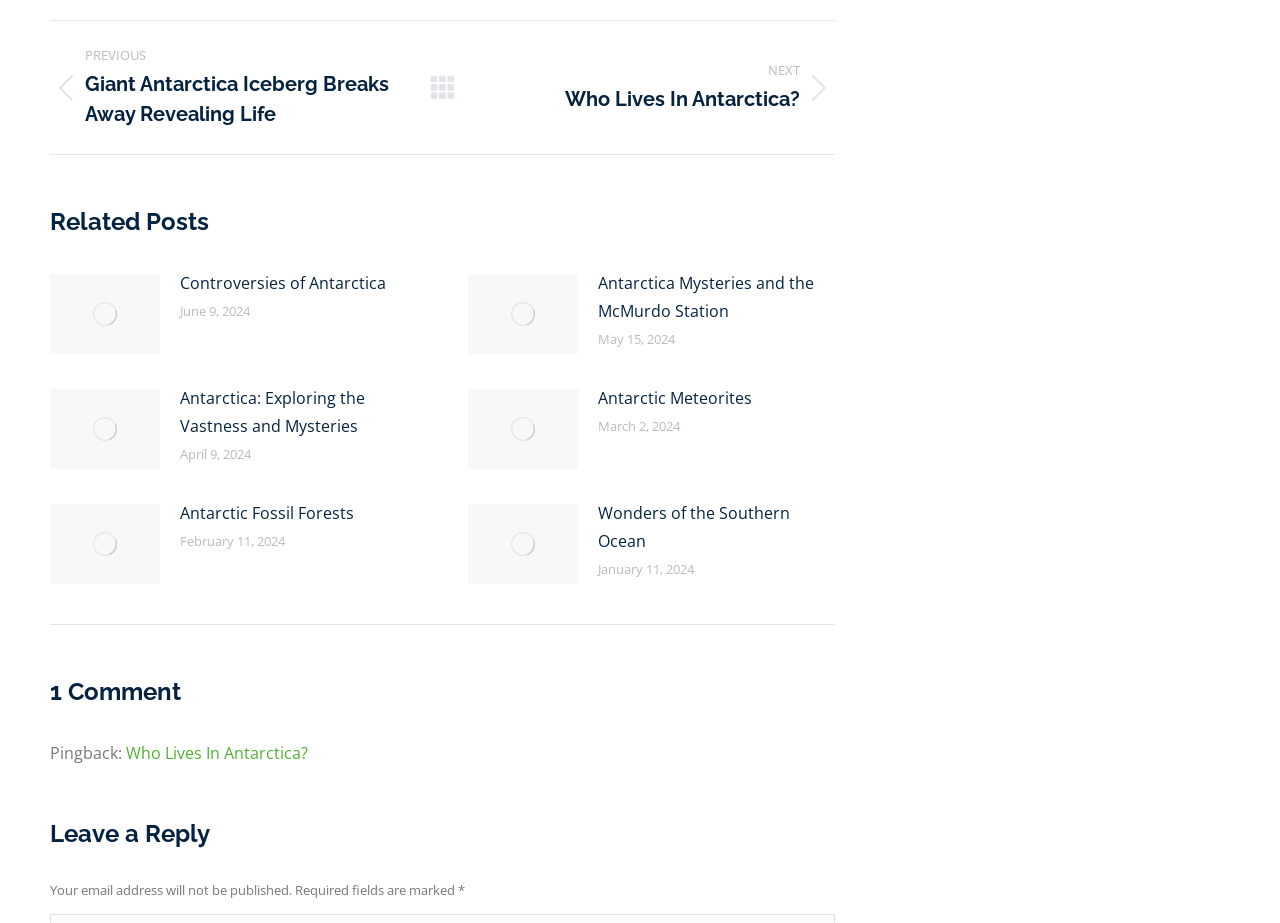Predict the bounding box of the UI element that fits this description: "Antarctic Fossil Forests".

[0.141, 0.541, 0.277, 0.571]